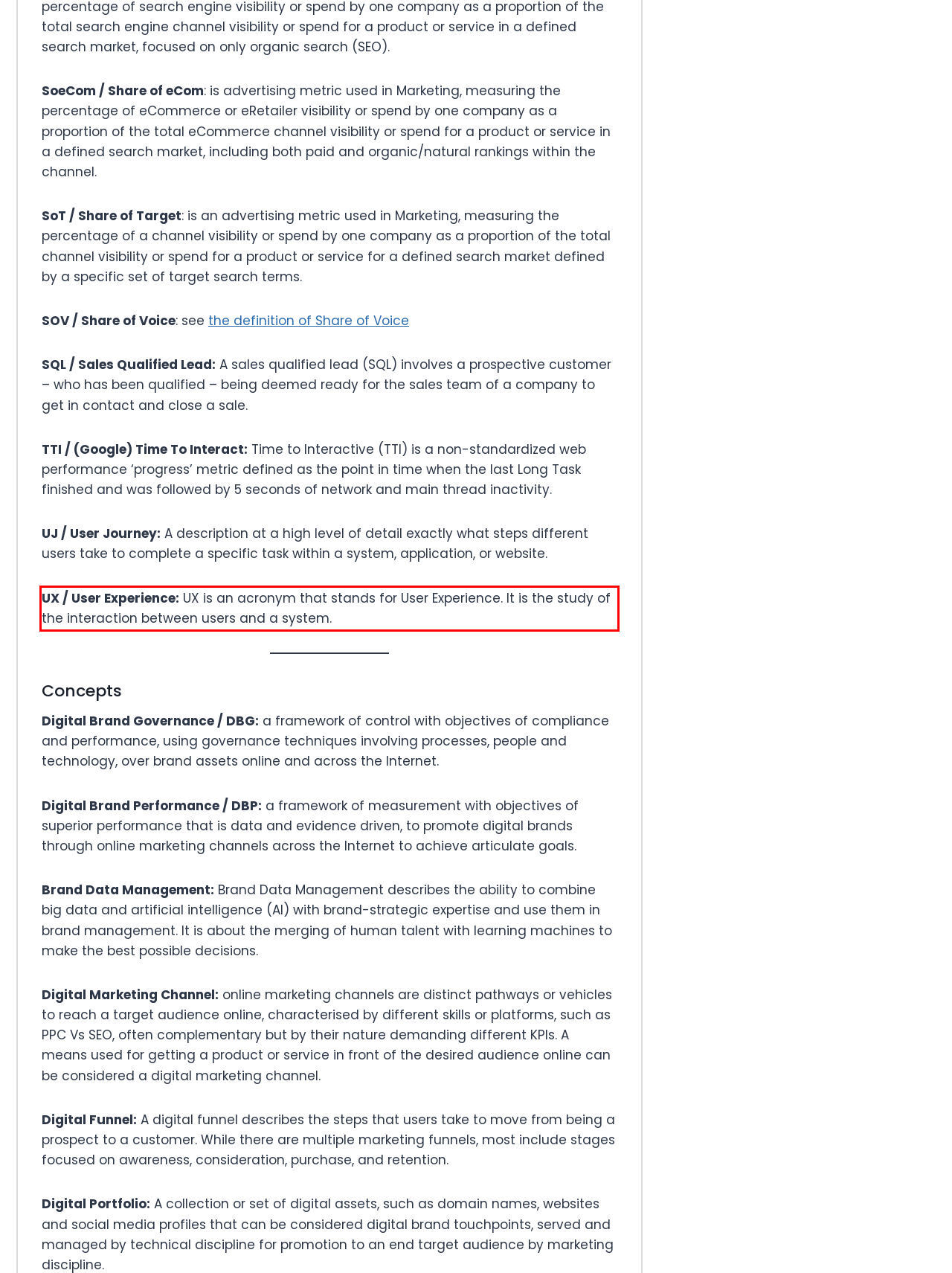Within the screenshot of a webpage, identify the red bounding box and perform OCR to capture the text content it contains.

UX / User Experience: UX is an acronym that stands for User Experience. It is the study of the interaction between users and a system.